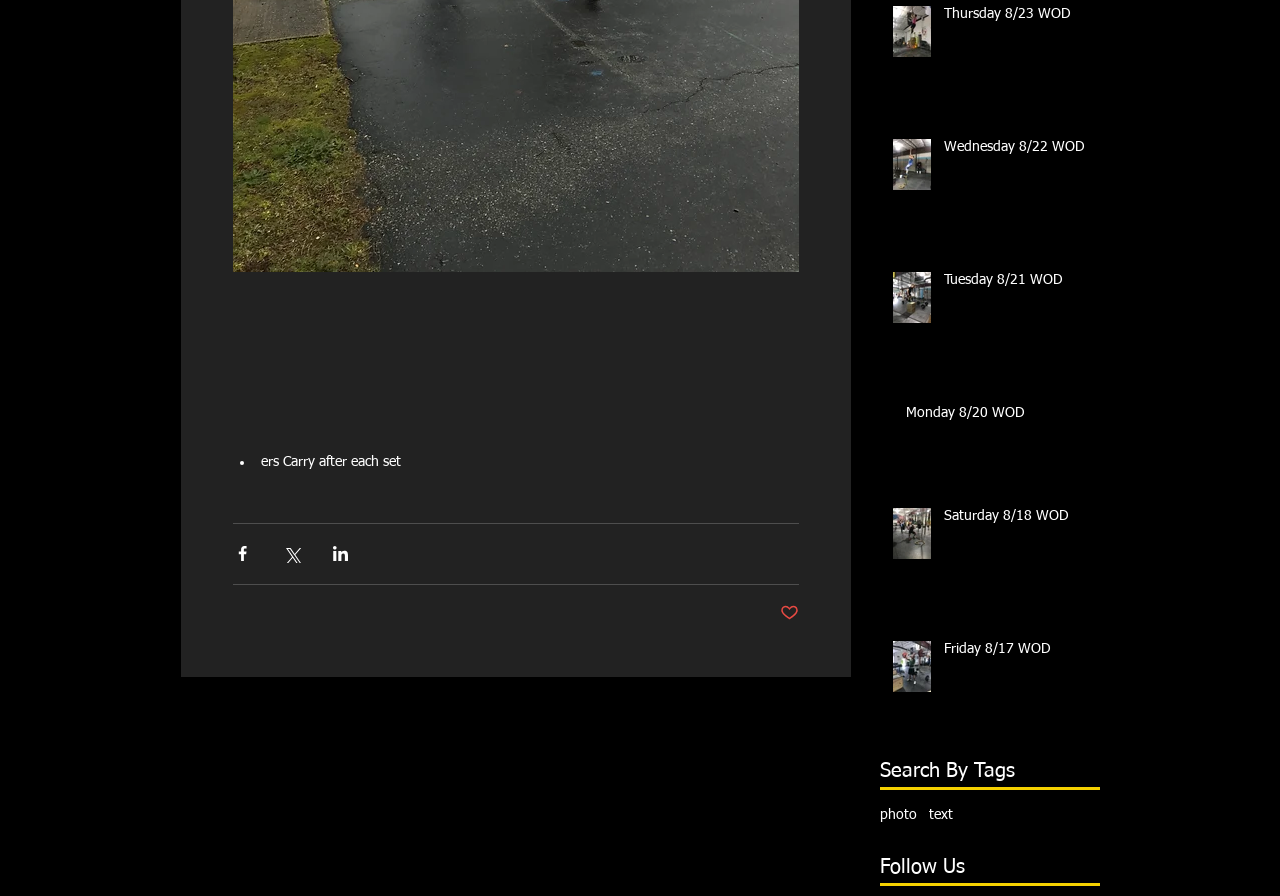Specify the bounding box coordinates of the element's area that should be clicked to execute the given instruction: "View Wednesday 8/22 WOD". The coordinates should be four float numbers between 0 and 1, i.e., [left, top, right, bottom].

[0.738, 0.154, 0.85, 0.185]